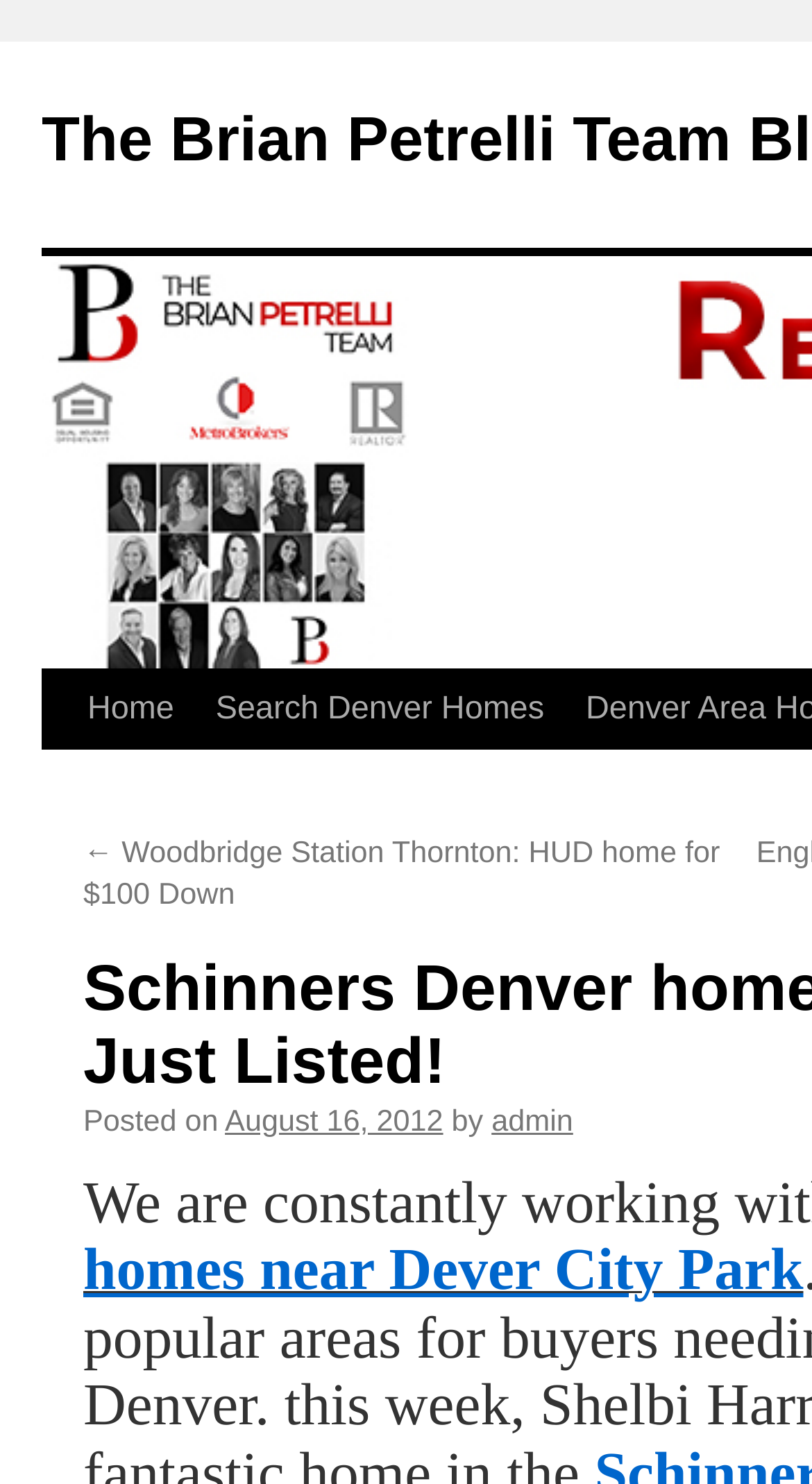What is the name of the blog?
Provide a detailed answer to the question using information from the image.

I determined the name of the blog by looking at the title of the webpage, which is 'Schinners Denver homes Neighborhood: Just Listed! | The Brian Petrelli Team Blog'. The part after the '|' symbol is likely the name of the blog.